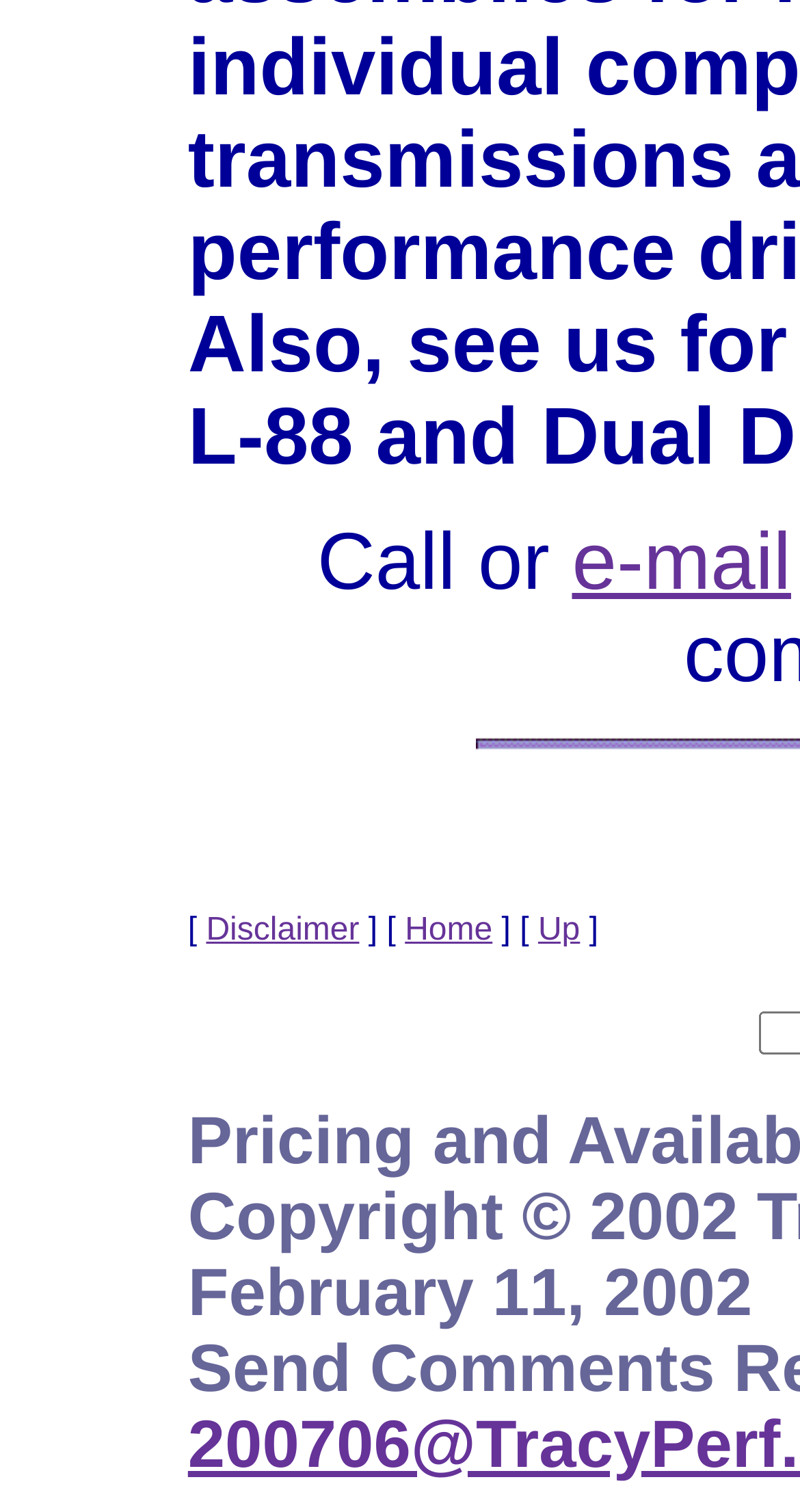How many links are there in the footer section?
Please provide a single word or phrase as the answer based on the screenshot.

4